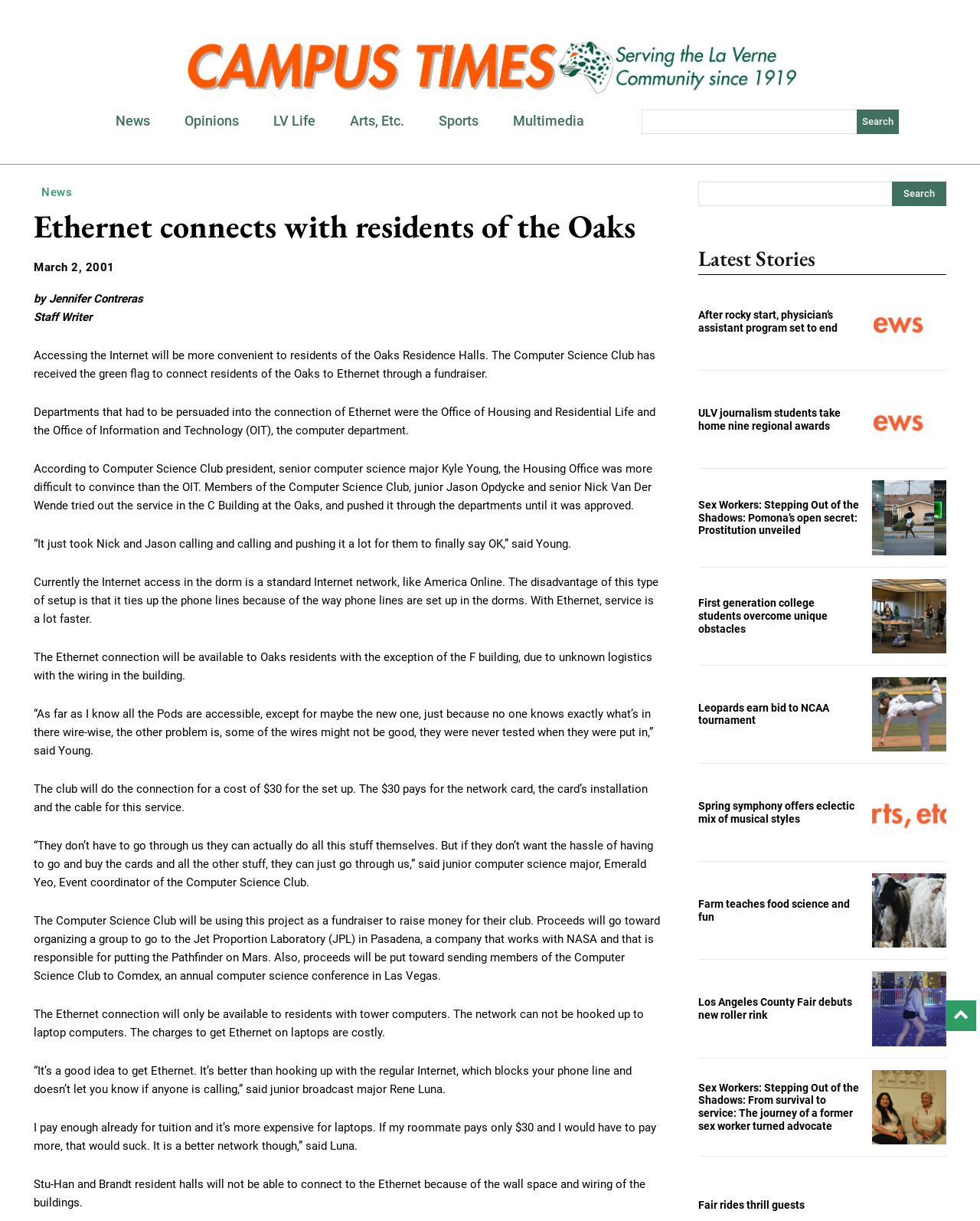Which building will not be able to connect to the Ethernet because of unknown logistics with the wiring? Refer to the image and provide a one-word or short phrase answer.

F building